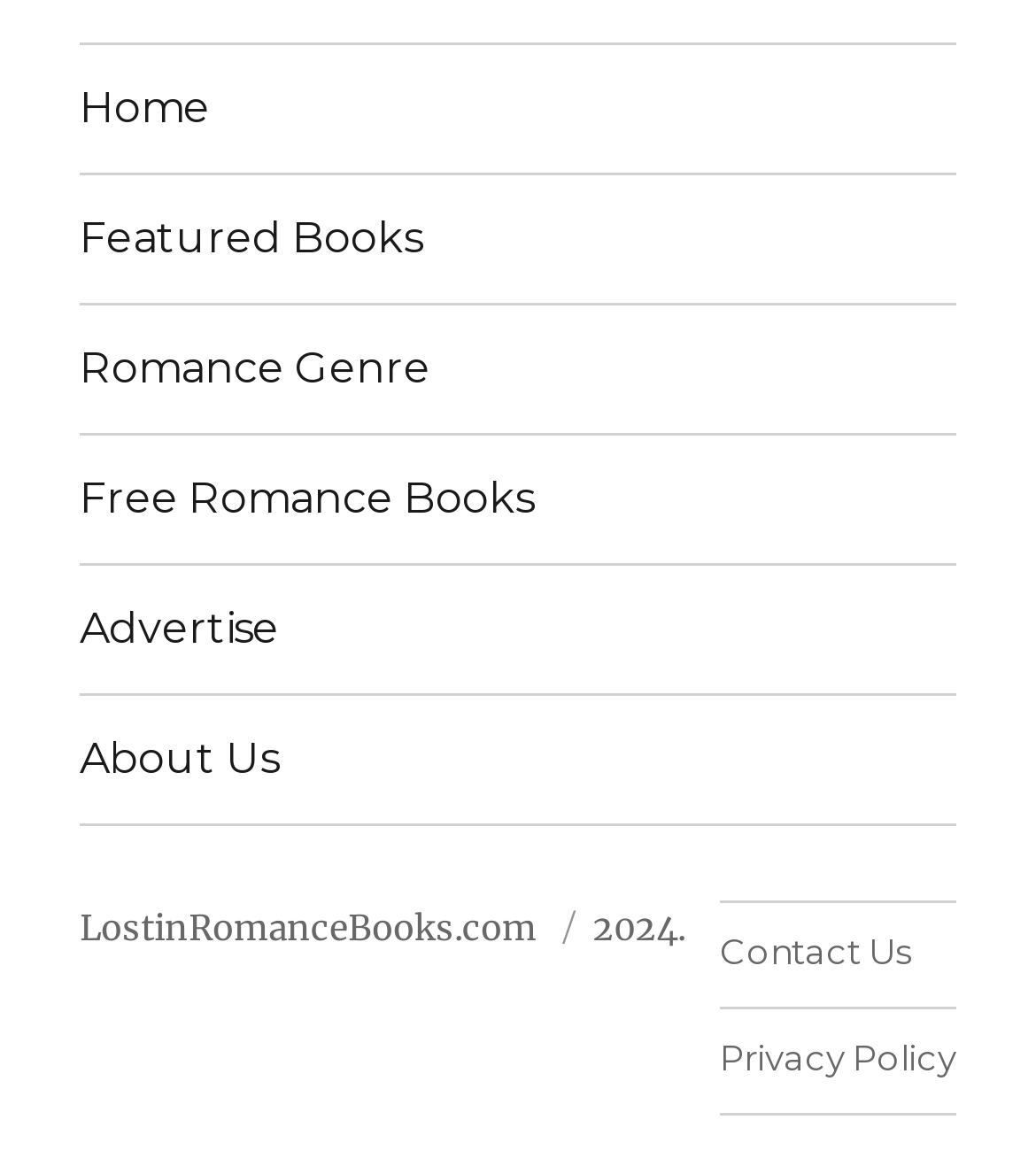Use a single word or phrase to respond to the question:
What is the last link in the primary menu?

About Us